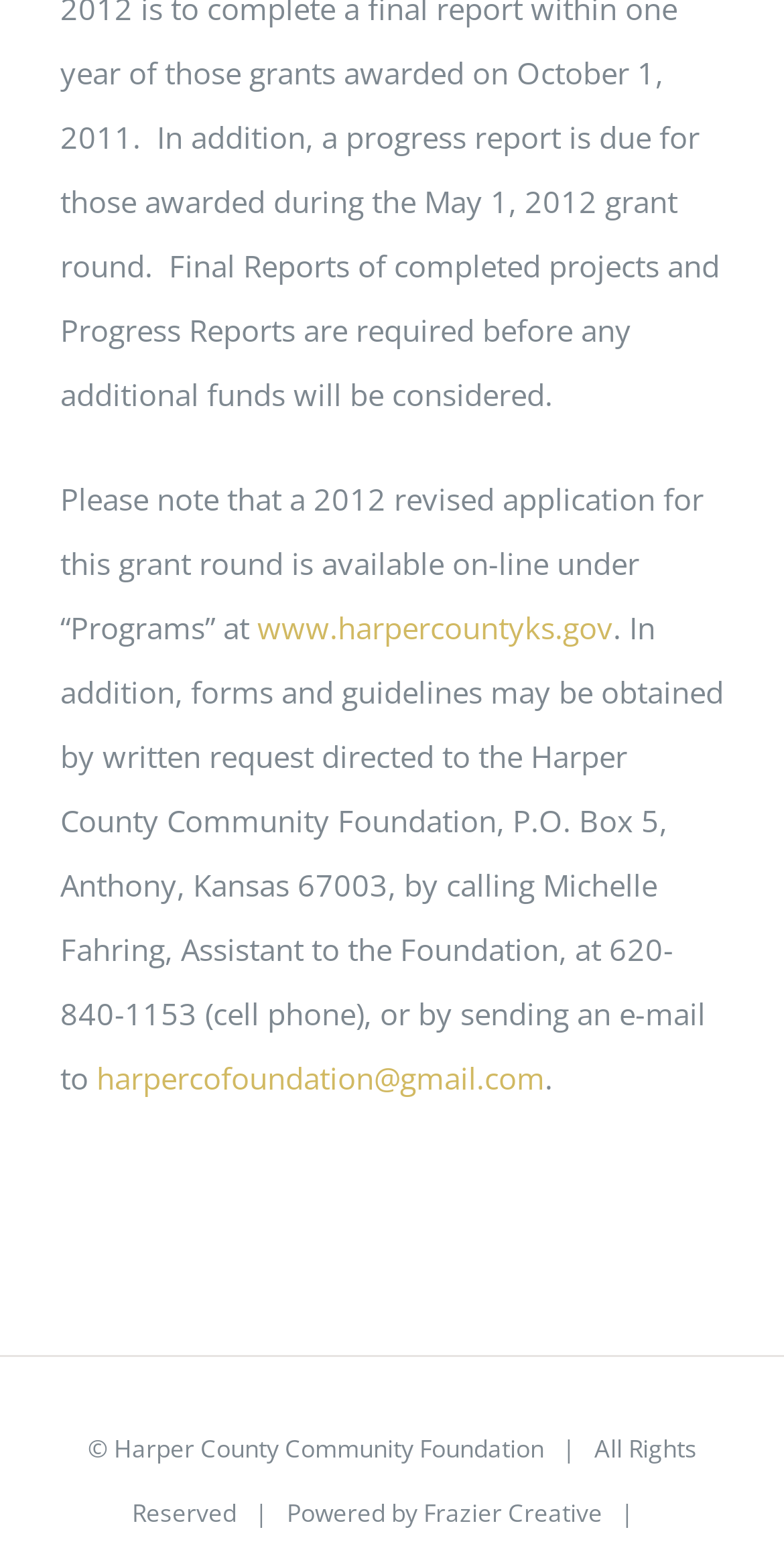What is the phone number to contact the Foundation?
Based on the screenshot, provide a one-word or short-phrase response.

620-840-1153